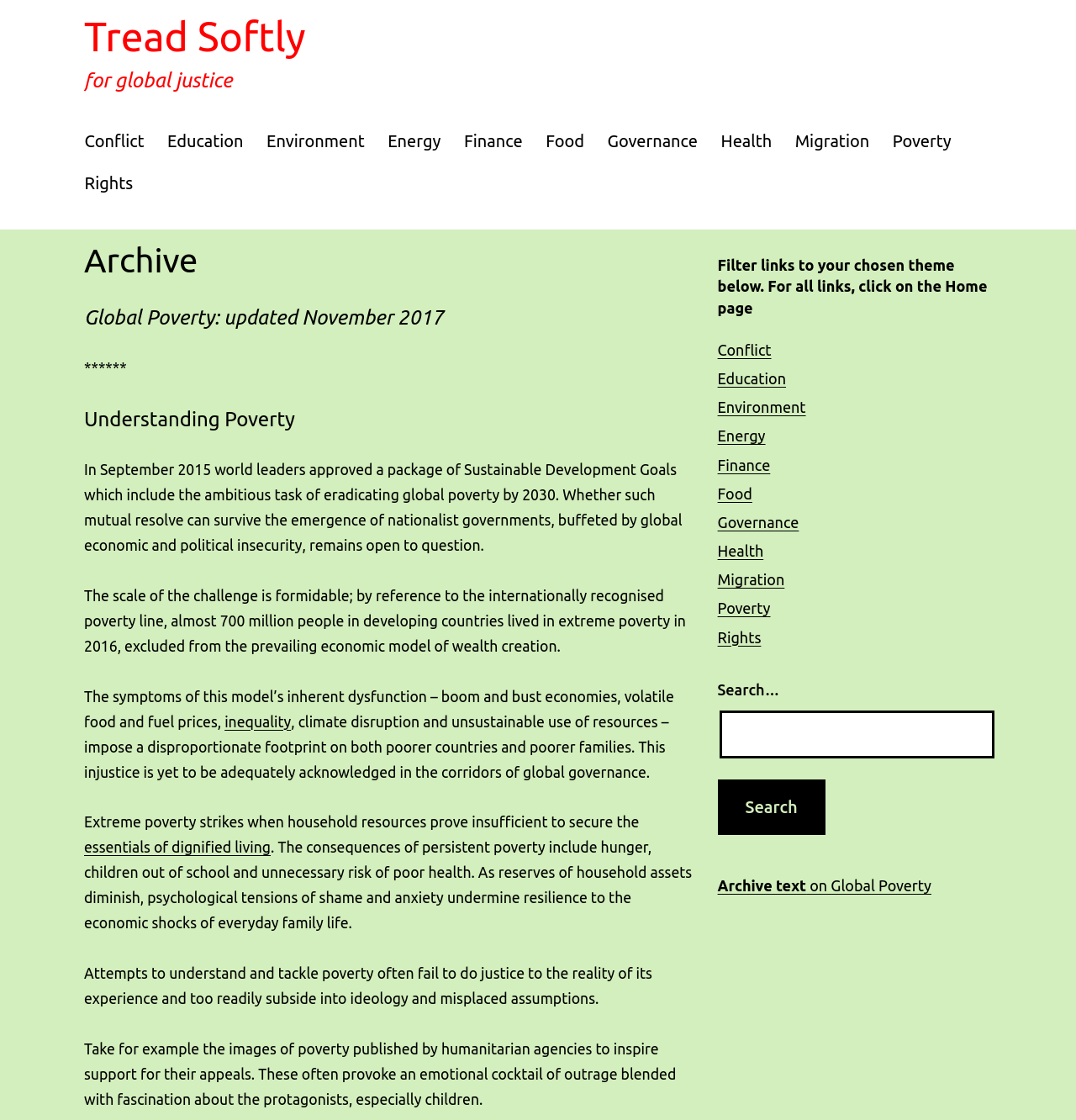Pinpoint the bounding box coordinates of the element to be clicked to execute the instruction: "Click on the Poverty link".

[0.819, 0.108, 0.895, 0.145]